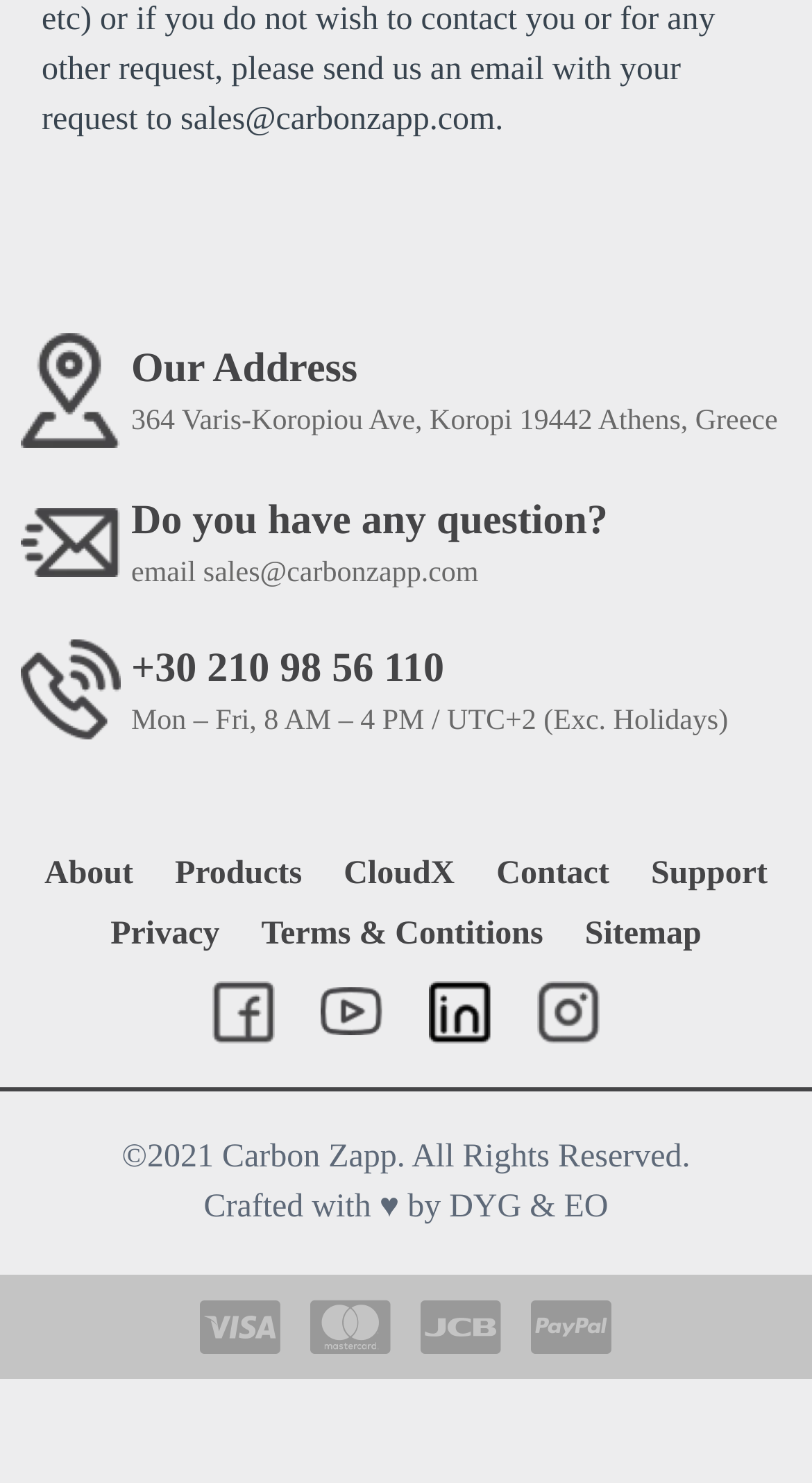Pinpoint the bounding box coordinates of the clickable area necessary to execute the following instruction: "View 'Sri Caitanya-caritamrta - 1975' content". The coordinates should be given as four float numbers between 0 and 1, namely [left, top, right, bottom].

None